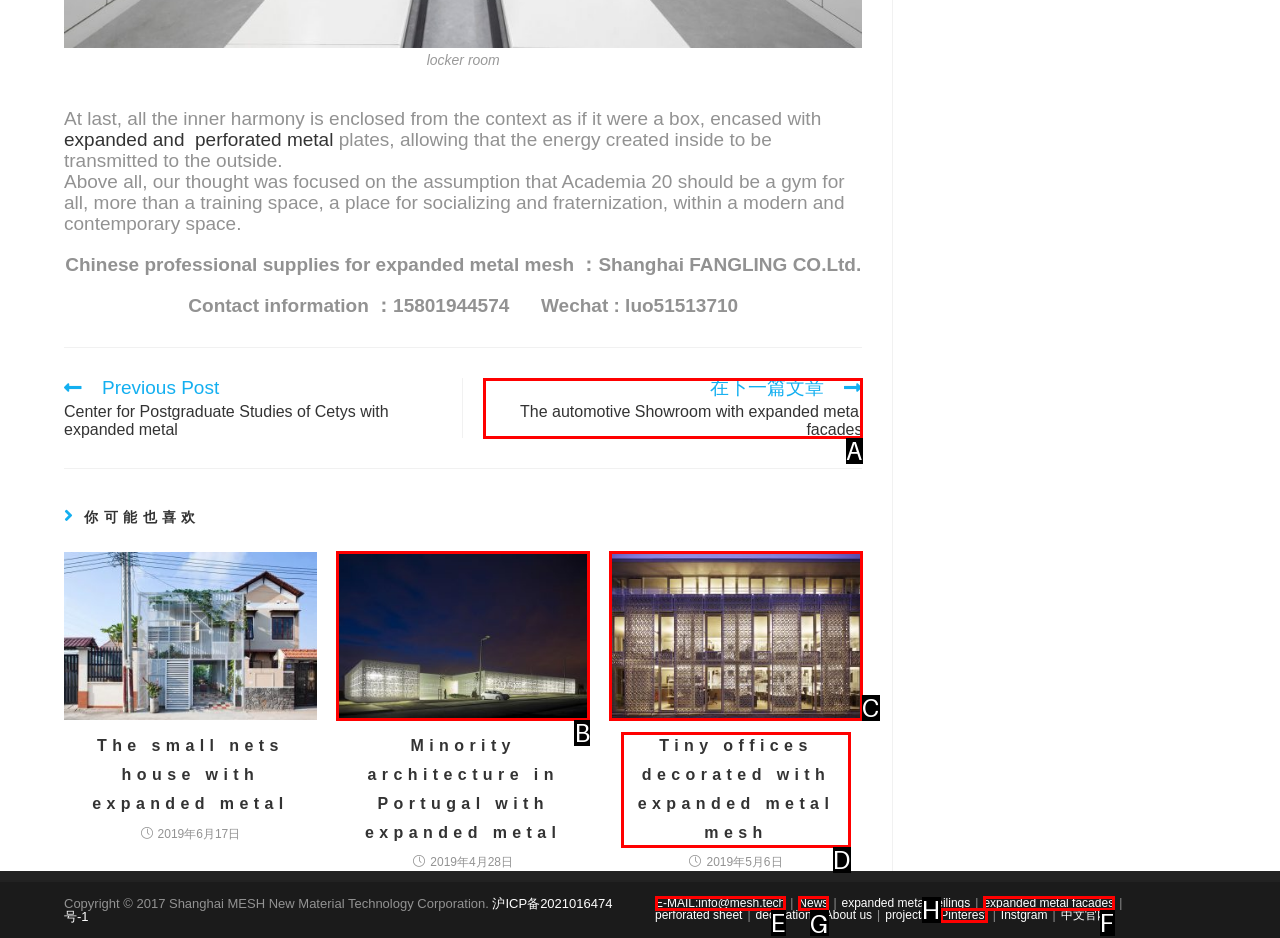Determine the letter of the element I should select to fulfill the following instruction: Go to the news page. Just provide the letter.

G